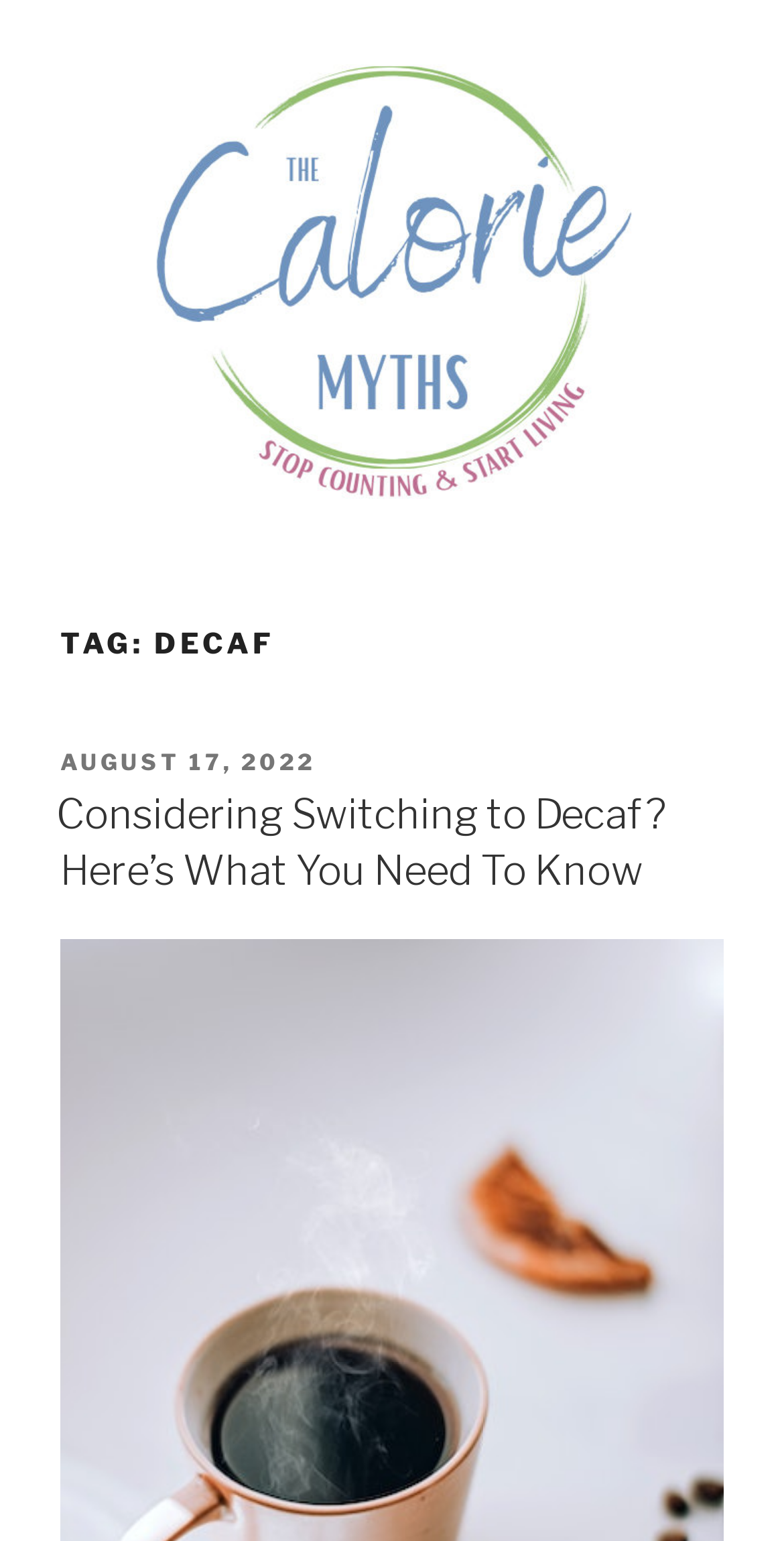From the webpage screenshot, identify the region described by August 17, 2022August 17, 2022. Provide the bounding box coordinates as (top-left x, top-left y, bottom-right x, bottom-right y), with each value being a floating point number between 0 and 1.

[0.077, 0.486, 0.403, 0.504]